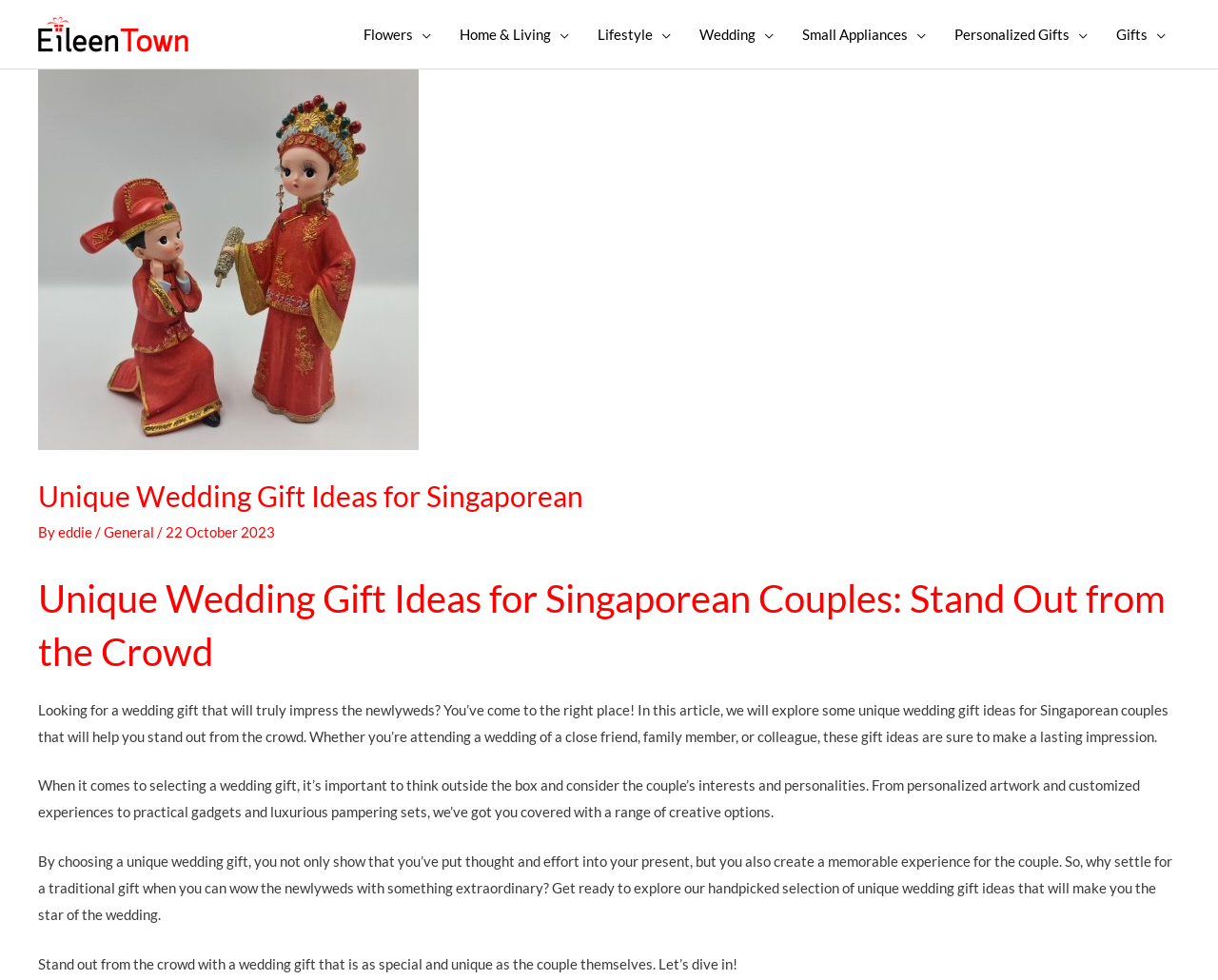Create an elaborate caption that covers all aspects of the webpage.

The webpage is about unique wedding gift ideas for Singaporean couples. At the top left, there is a link to "Eileen Town Gift Shop Singapore" accompanied by an image with the same name. Below this, there is a navigation menu with several categories, including "Flowers", "Home & Living", "Lifestyle", "Wedding", "Small Appliances", "Personalized Gifts", and "Gifts". Each category has a toggle button to expand or collapse the menu.

The main content of the webpage is divided into sections. The first section has a heading that reads "Unique Wedding Gift Ideas for Singaporean" and is accompanied by an image. Below this, there is a subheading that reads "Unique Wedding Gift Ideas for Singaporean Couples: Stand Out from the Crowd". The article then begins, explaining the importance of choosing a unique wedding gift that reflects the couple's interests and personalities.

The text is divided into paragraphs, with the first paragraph introducing the idea of unique wedding gifts and the importance of thinking outside the box. The second paragraph provides more details on the types of gifts that can be considered, such as personalized artwork, customized experiences, practical gadgets, and luxurious pampering sets. The third paragraph emphasizes the benefits of choosing a unique wedding gift, including creating a memorable experience for the couple. The final paragraph encourages readers to explore the handpicked selection of unique wedding gift ideas.

Throughout the webpage, there are no other images besides the one at the top left and the one accompanying the heading. The layout is clean, with clear headings and concise text. The navigation menu is located at the top, making it easy to access different categories.